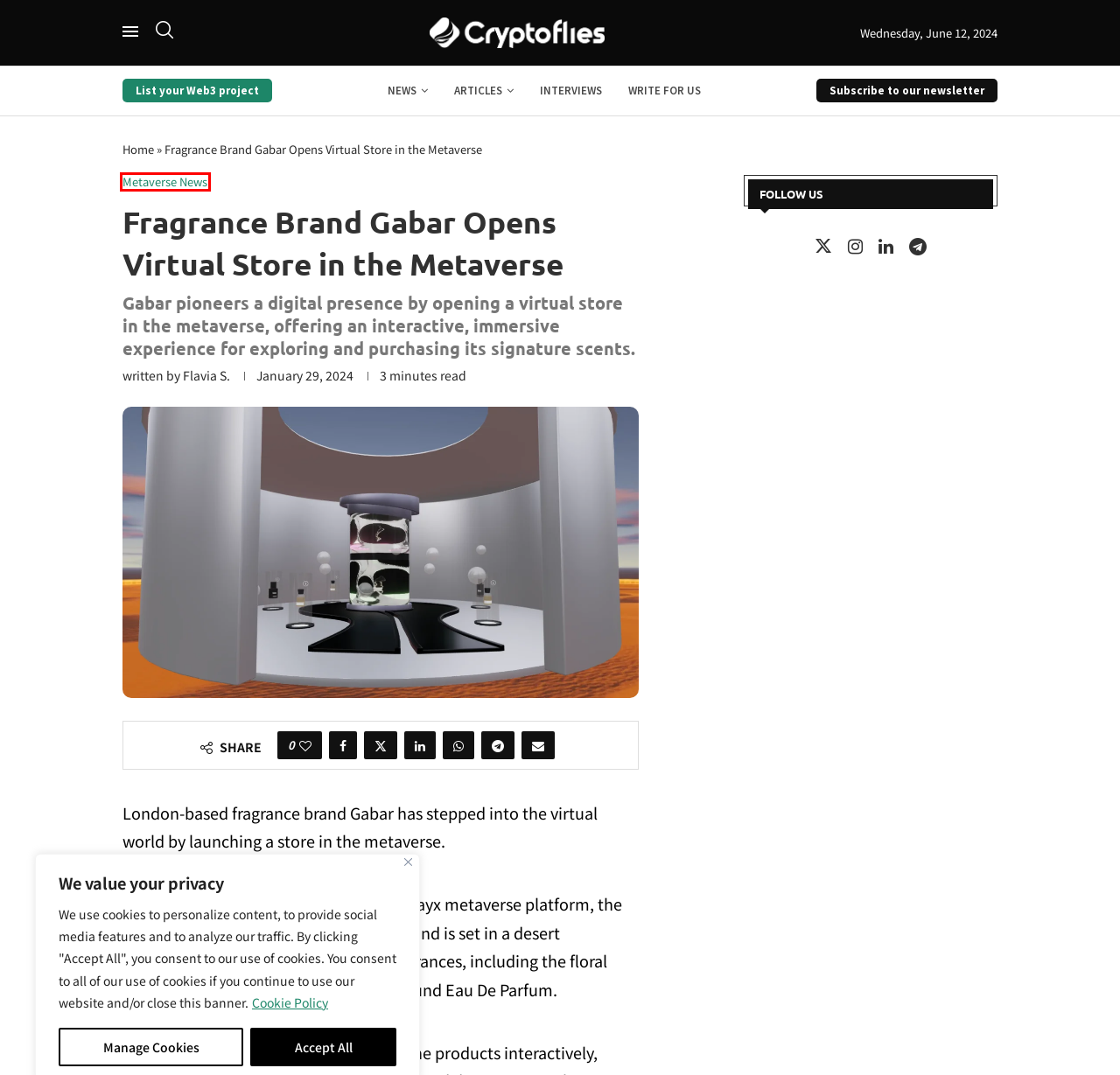You have a screenshot of a webpage with a red rectangle bounding box around an element. Identify the best matching webpage description for the new page that appears after clicking the element in the bounding box. The descriptions are:
A. Cookie Policy - Cryptoflies News
B. Cryptoflies News - NFT News, Metaverse, Web3, Crypto
C. Write for us - Cryptoflies News
D. Interviews Archives - Cryptoflies News
E. Flavia S., Author at Cryptoflies News
F. Metaverse News Archives - Cryptoflies News
G. Cryptoflies – NFT Marketplaces, NFT Games, Metaverses, Events, and more
H. Newsletter - Cryptoflies News

F